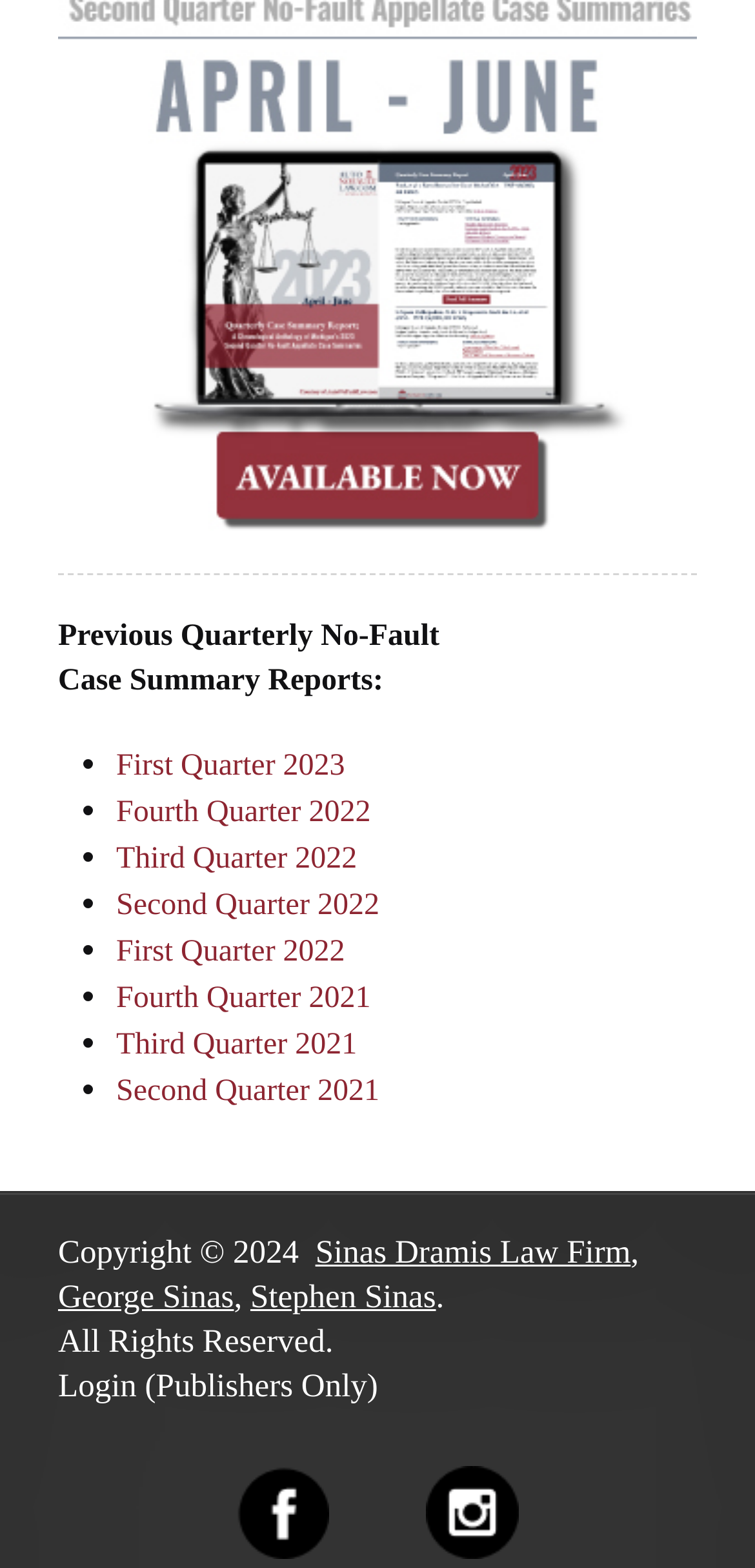Given the element description: "First Quarter 2022", predict the bounding box coordinates of this UI element. The coordinates must be four float numbers between 0 and 1, given as [left, top, right, bottom].

[0.154, 0.597, 0.457, 0.618]